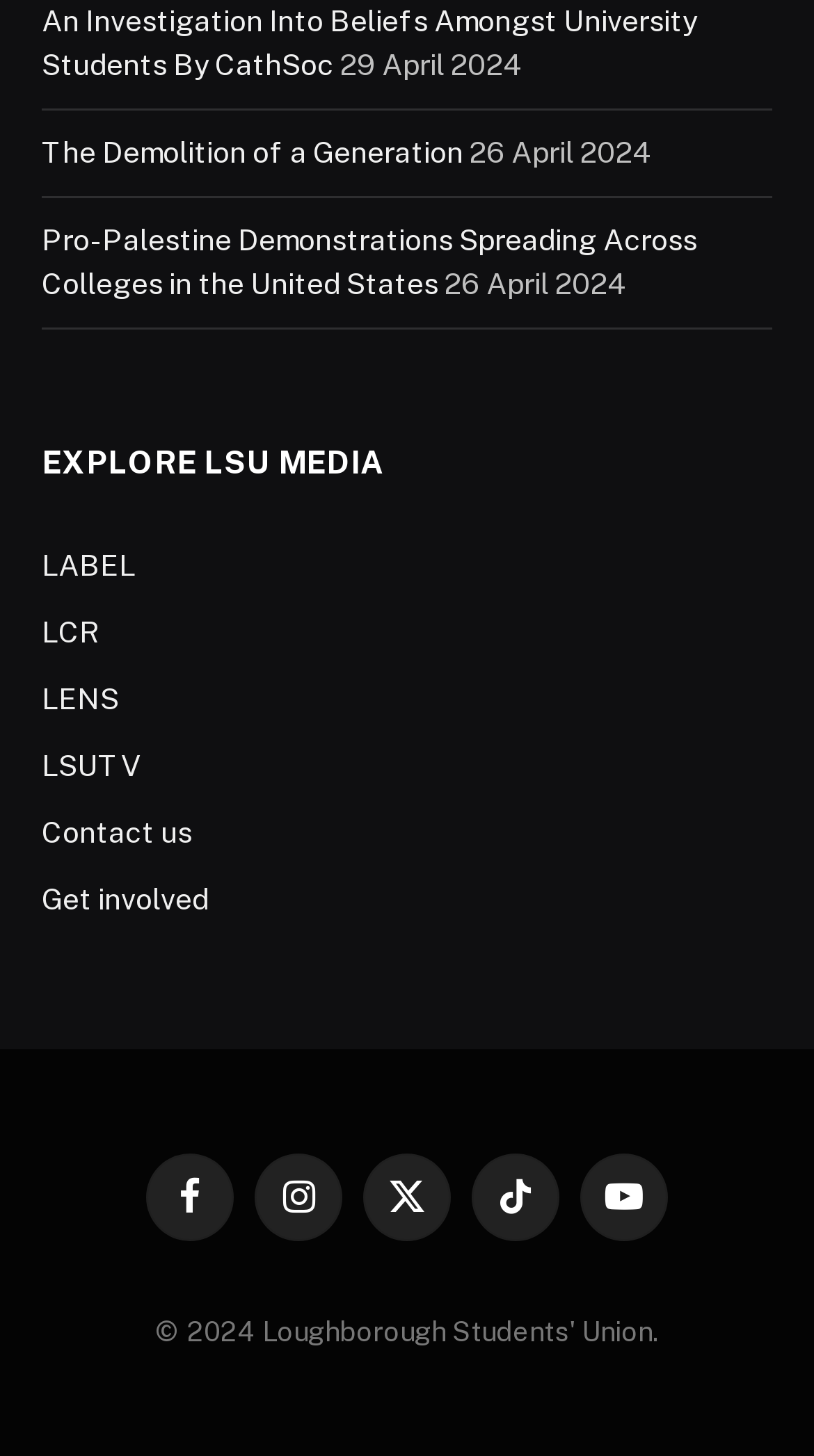Identify the coordinates of the bounding box for the element described below: "The Demolition of a Generation". Return the coordinates as four float numbers between 0 and 1: [left, top, right, bottom].

[0.051, 0.092, 0.569, 0.115]